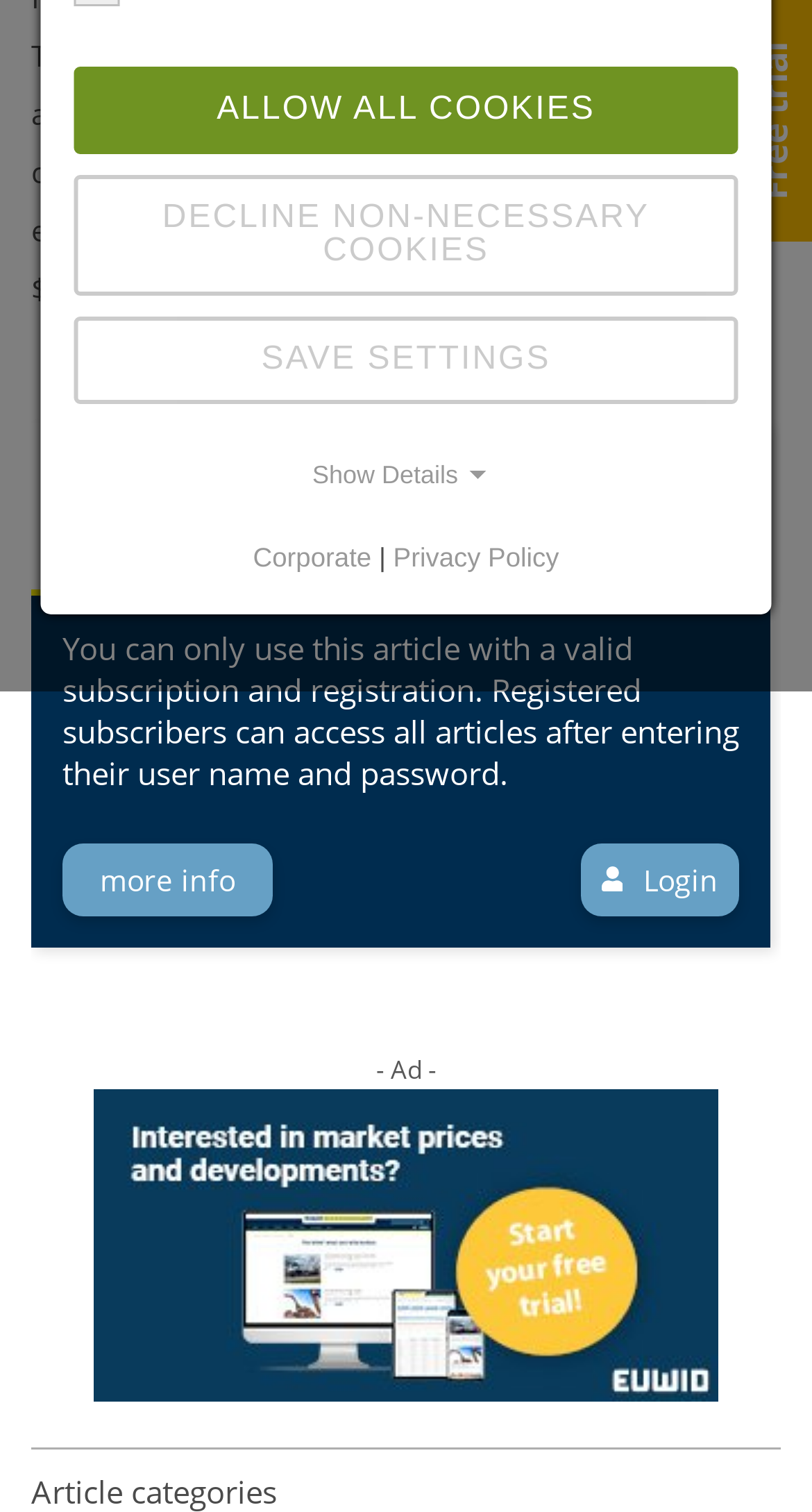Determine the bounding box of the UI component based on this description: "Allow All Cookies". The bounding box coordinates should be four float values between 0 and 1, i.e., [left, top, right, bottom].

[0.091, 0.044, 0.909, 0.102]